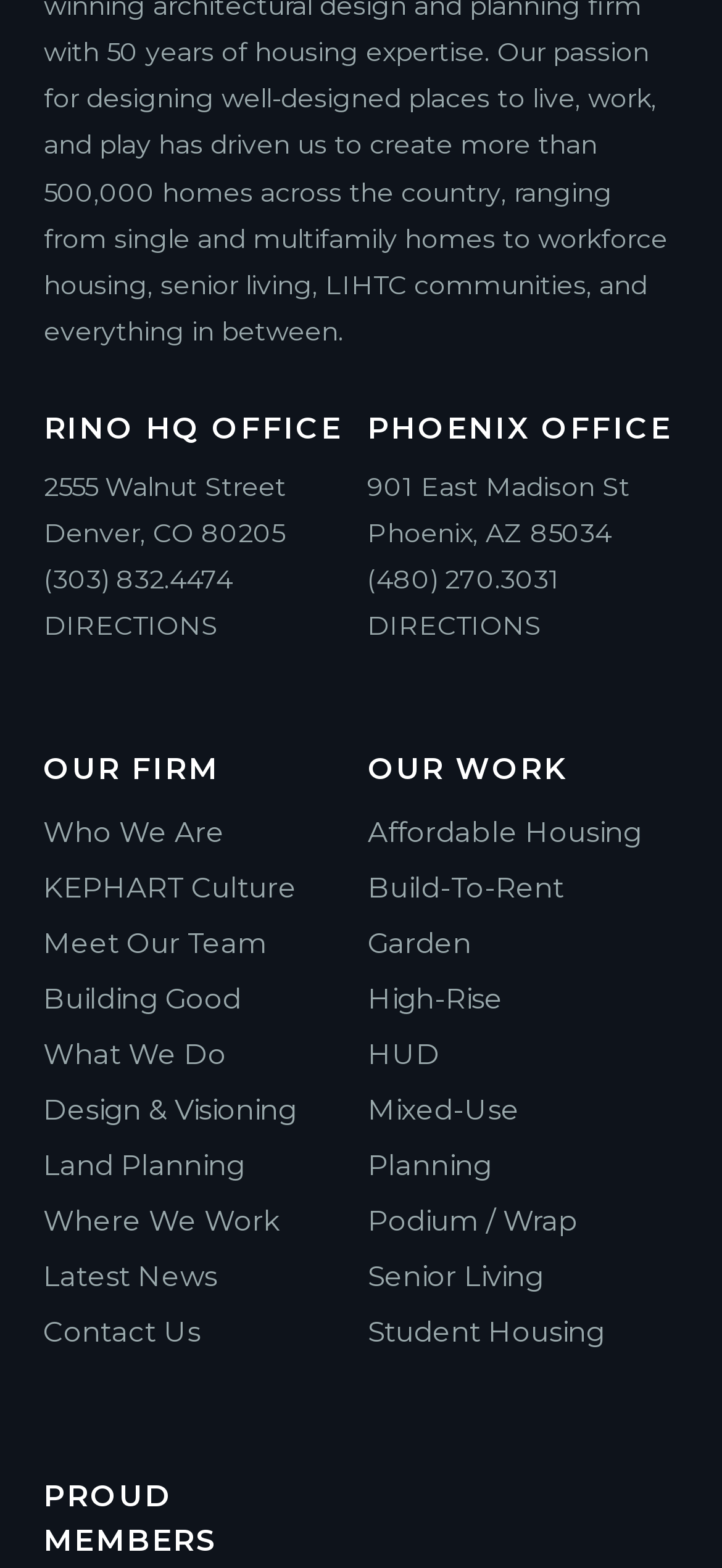What is the phone number of the Phoenix office?
Look at the image and respond with a one-word or short phrase answer.

(480) 270.3031